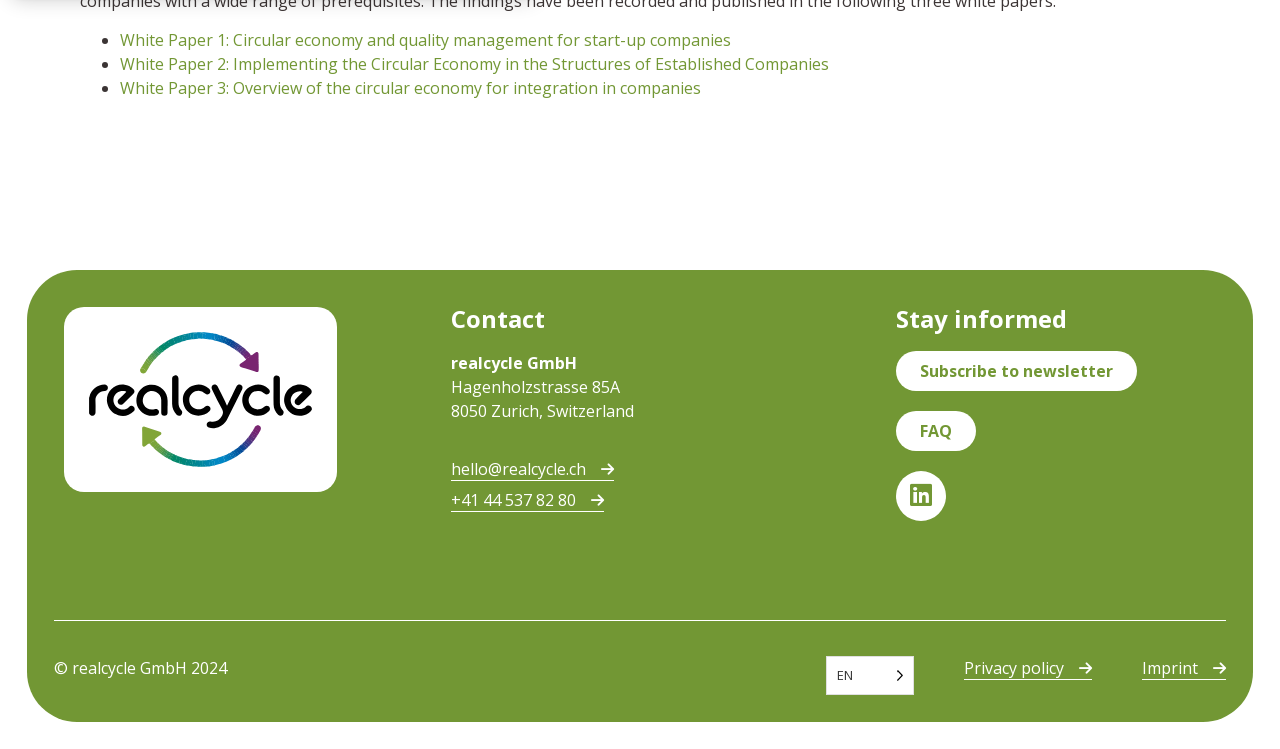Please identify the bounding box coordinates of the element I should click to complete this instruction: 'Contact realcycle GmbH'. The coordinates should be given as four float numbers between 0 and 1, like this: [left, top, right, bottom].

[0.352, 0.47, 0.451, 0.499]